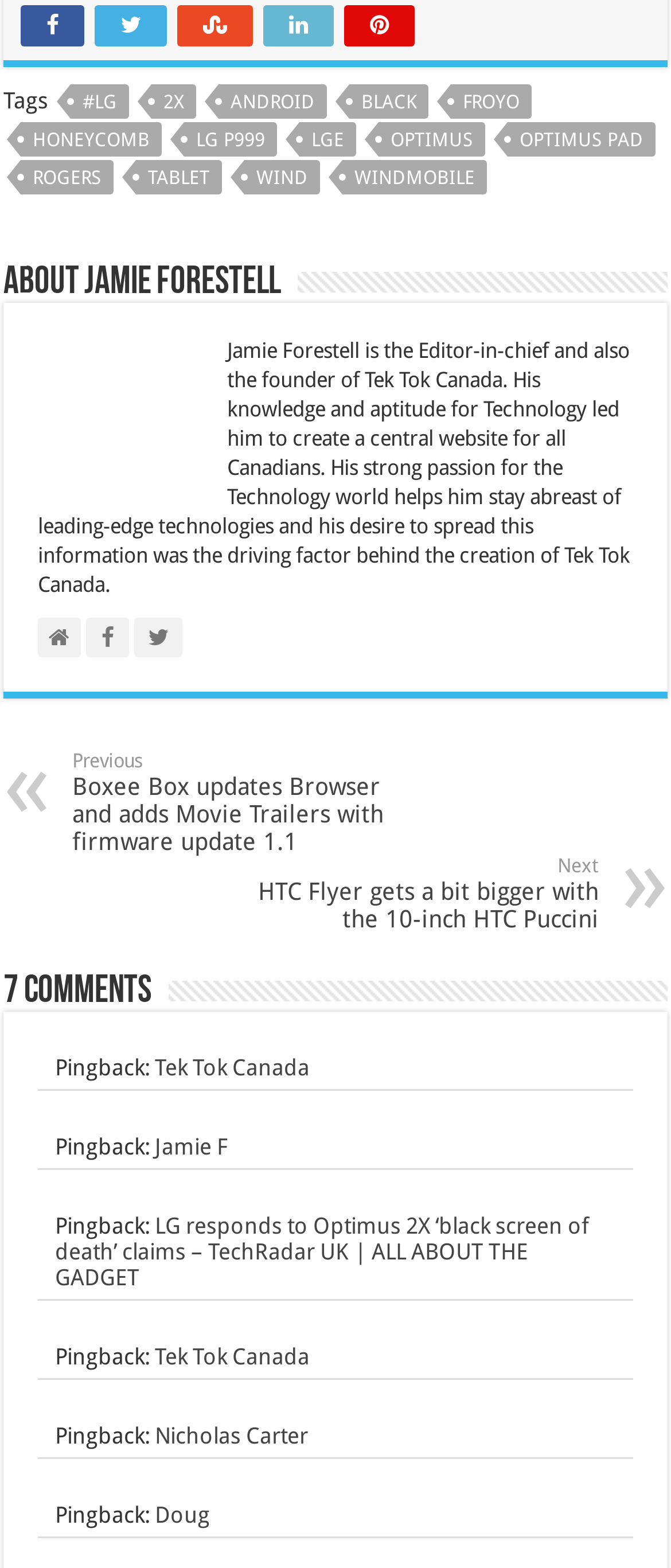Can you find the bounding box coordinates for the element that needs to be clicked to execute this instruction: "Read about Jamie Forestell"? The coordinates should be given as four float numbers between 0 and 1, i.e., [left, top, right, bottom].

[0.005, 0.167, 0.418, 0.193]